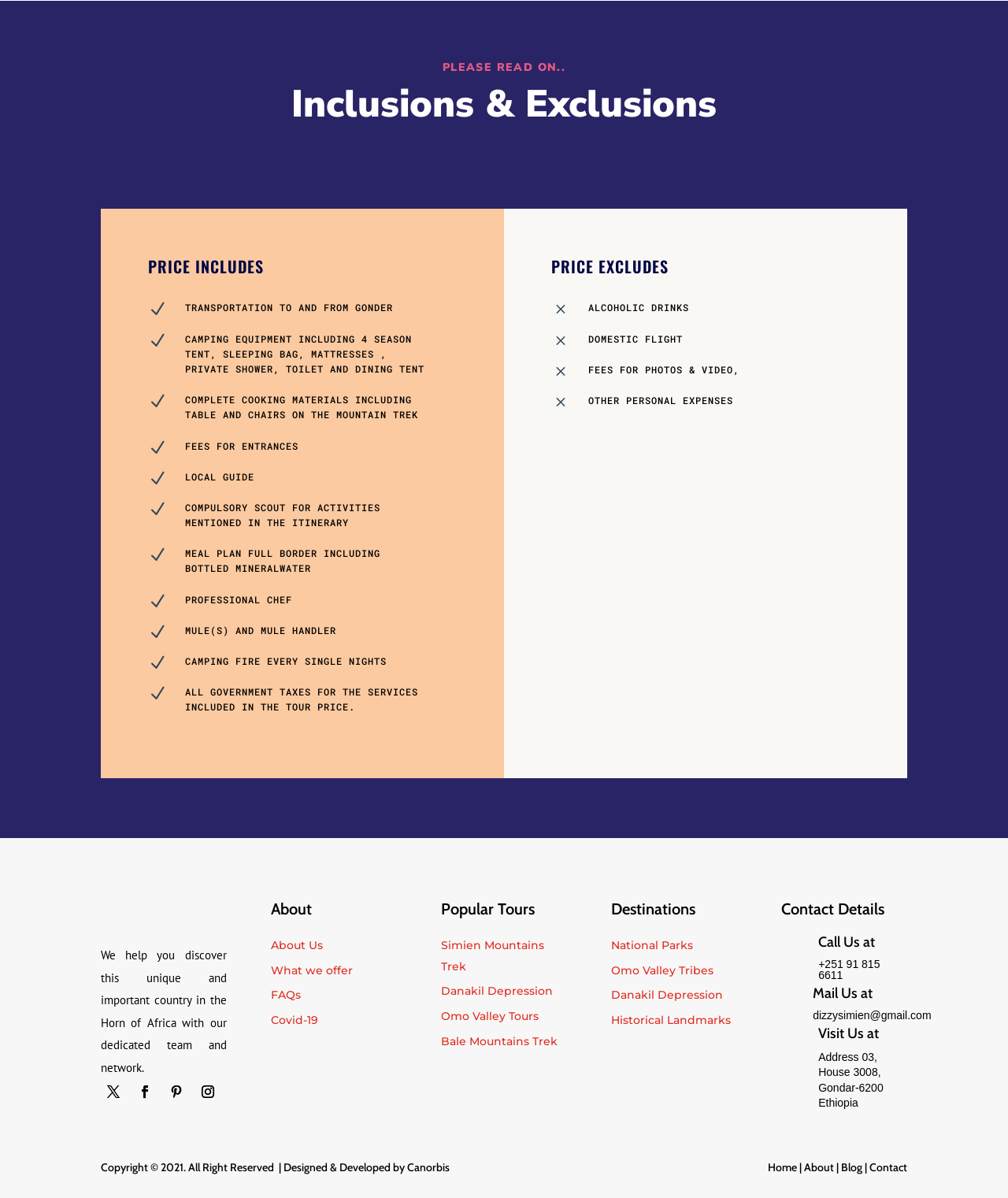What is included in the tour price?
Look at the image and answer the question with a single word or phrase.

Transportation, camping equipment, meals, etc.